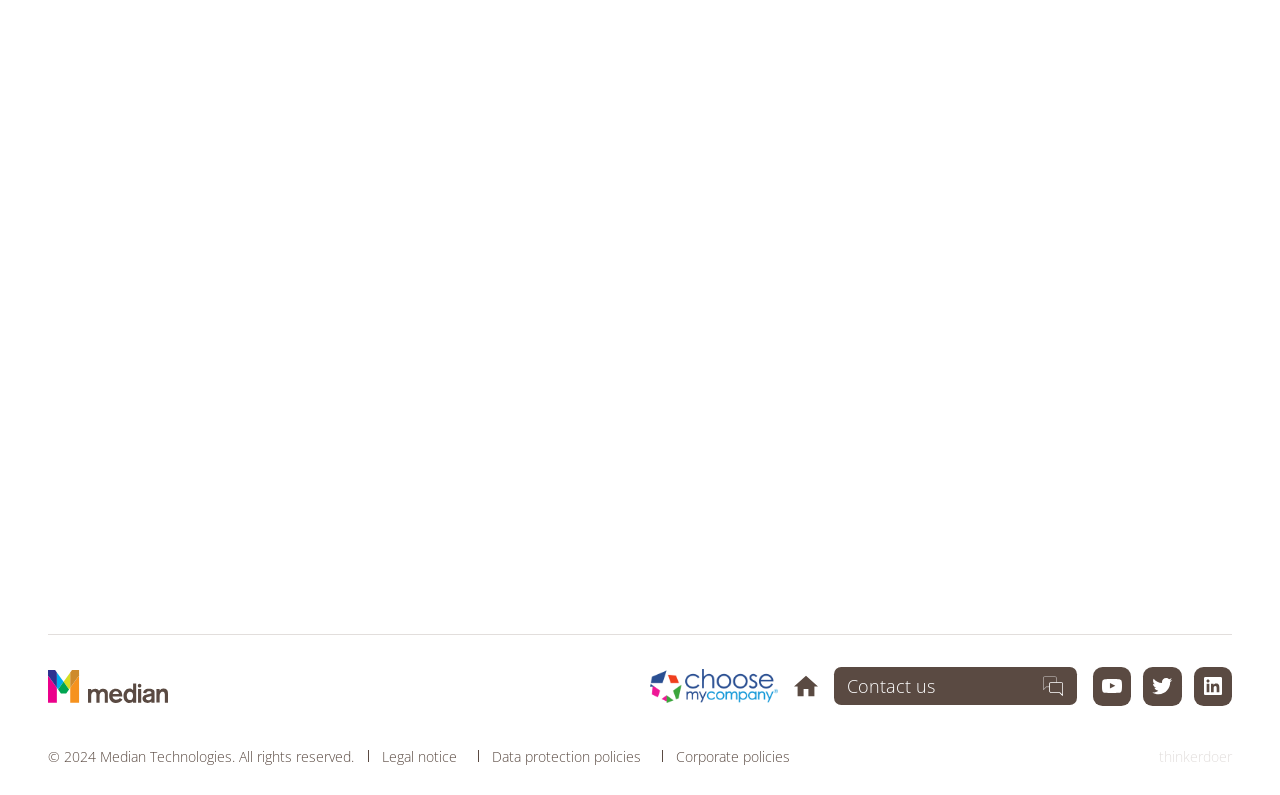How many social media links are present at the bottom of the webpage?
Provide a detailed answer to the question, using the image to inform your response.

There are three social media links present at the bottom of the webpage, which are YouTube, Twitter, and LinkedIn, each represented by an image and a link element.